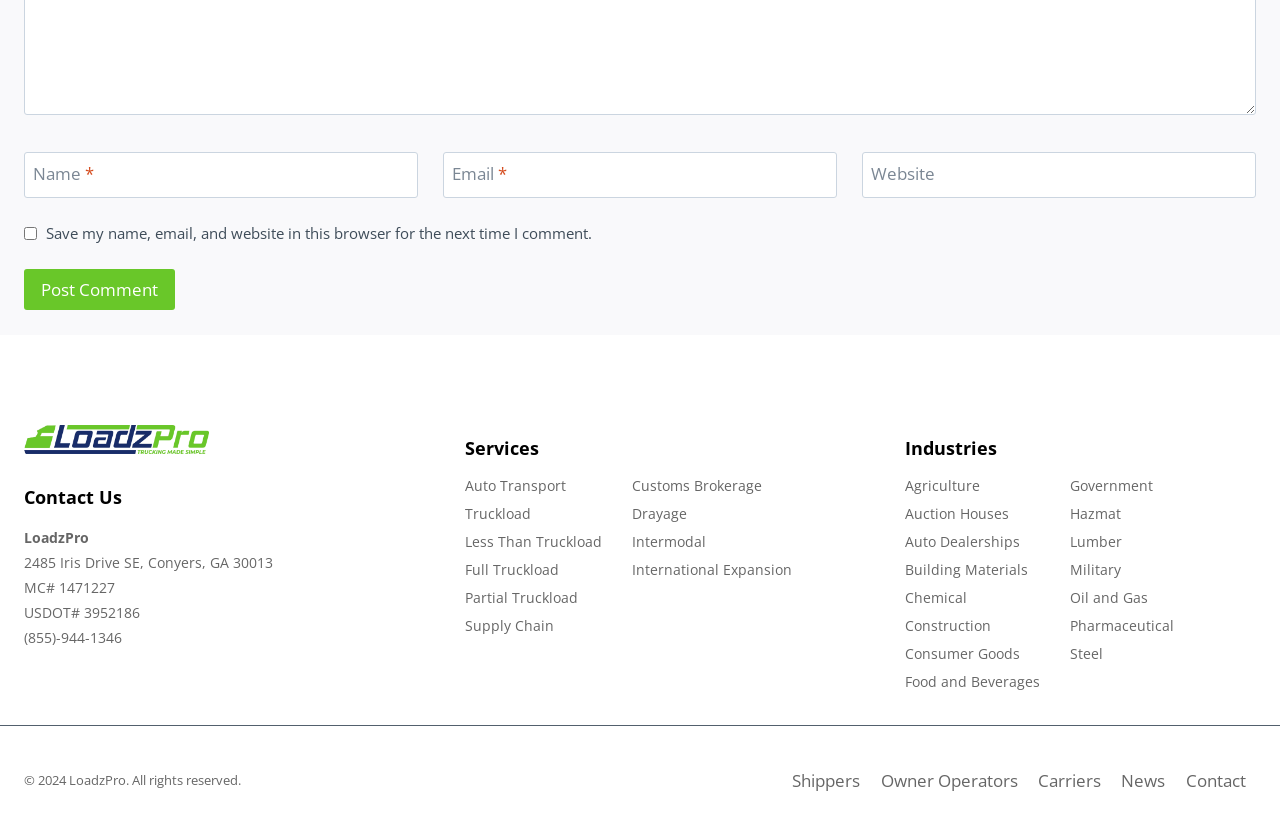Answer the following in one word or a short phrase: 
What services does the company offer?

Auto Transport, Truckload, etc.